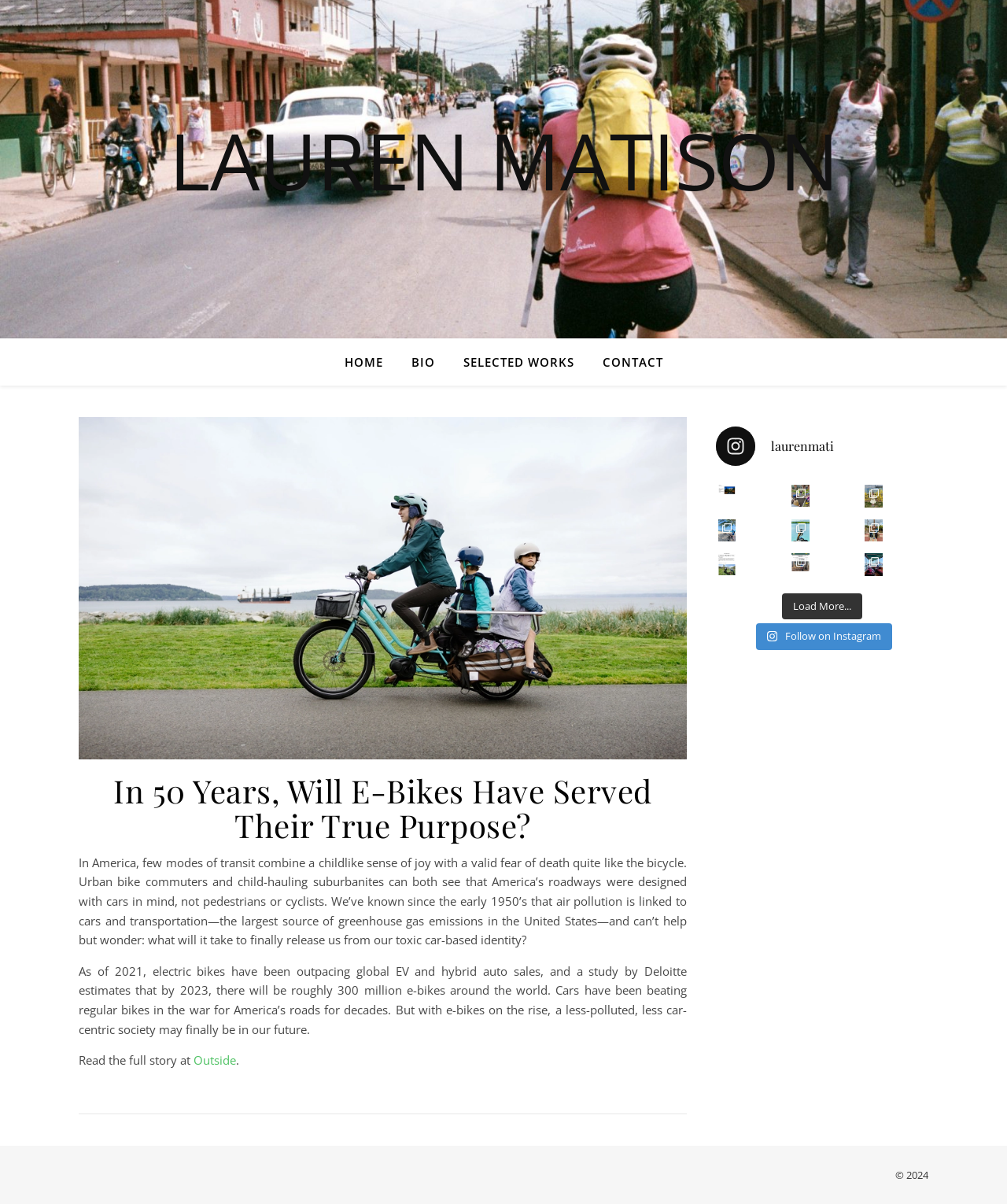Extract the primary headline from the webpage and present its text.

In 50 Years, Will E-Bikes Have Served Their True Purpose?